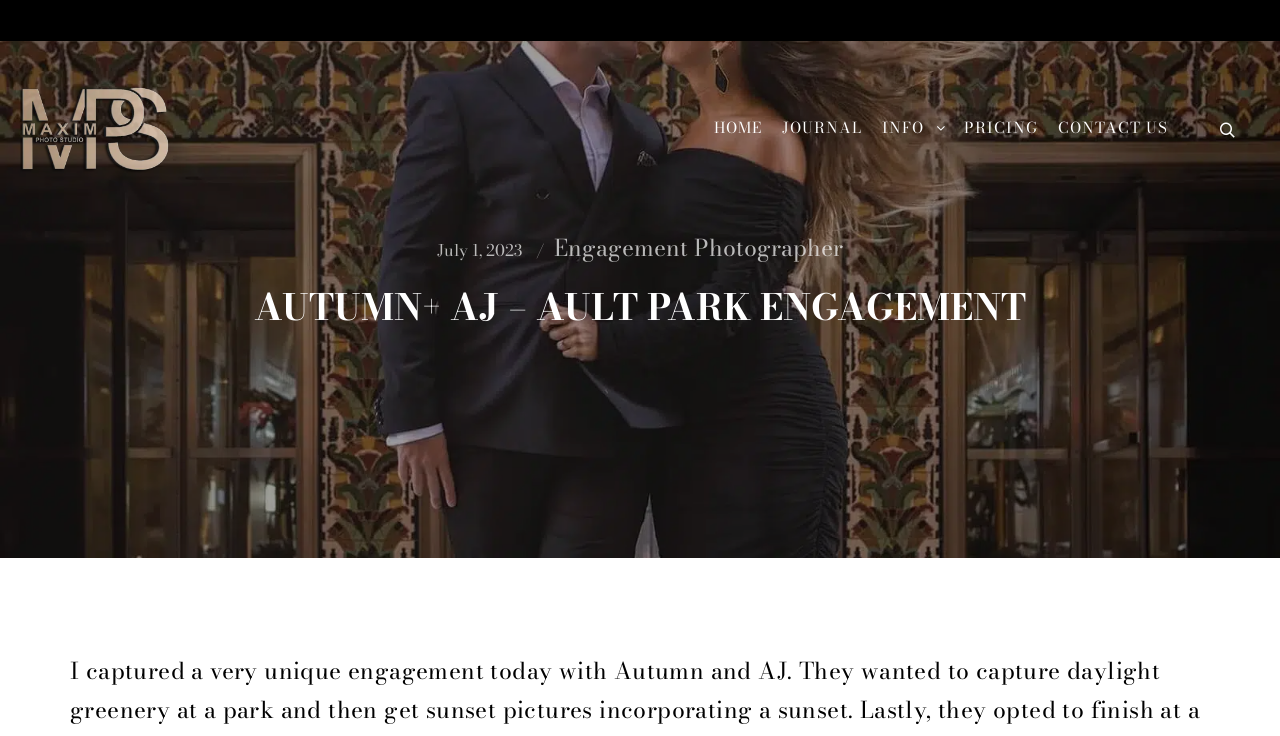What is the date of the latest post?
Look at the image and respond with a one-word or short phrase answer.

July 1, 2023